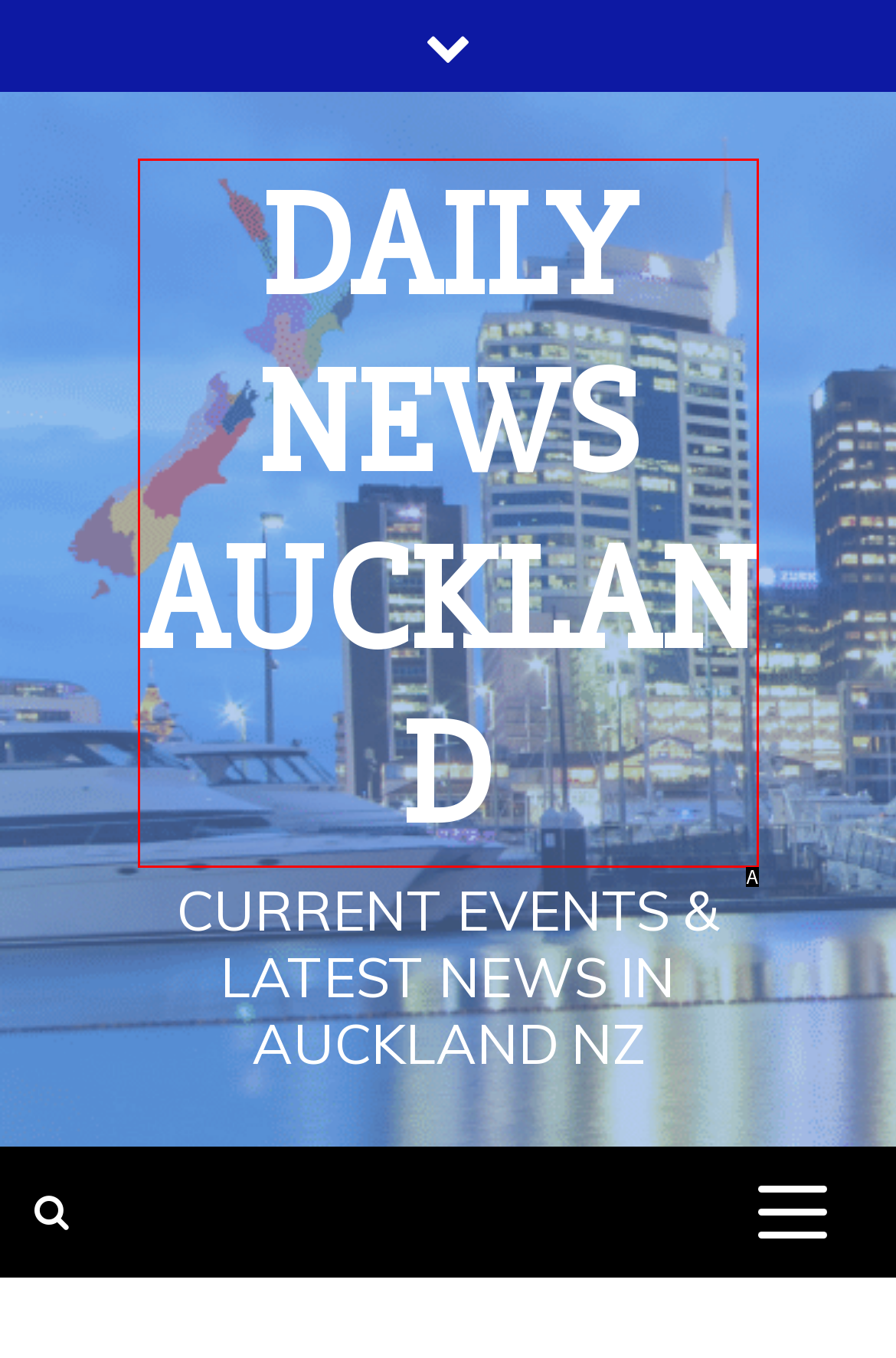Point out the option that best suits the description: Daily News Auckland
Indicate your answer with the letter of the selected choice.

A